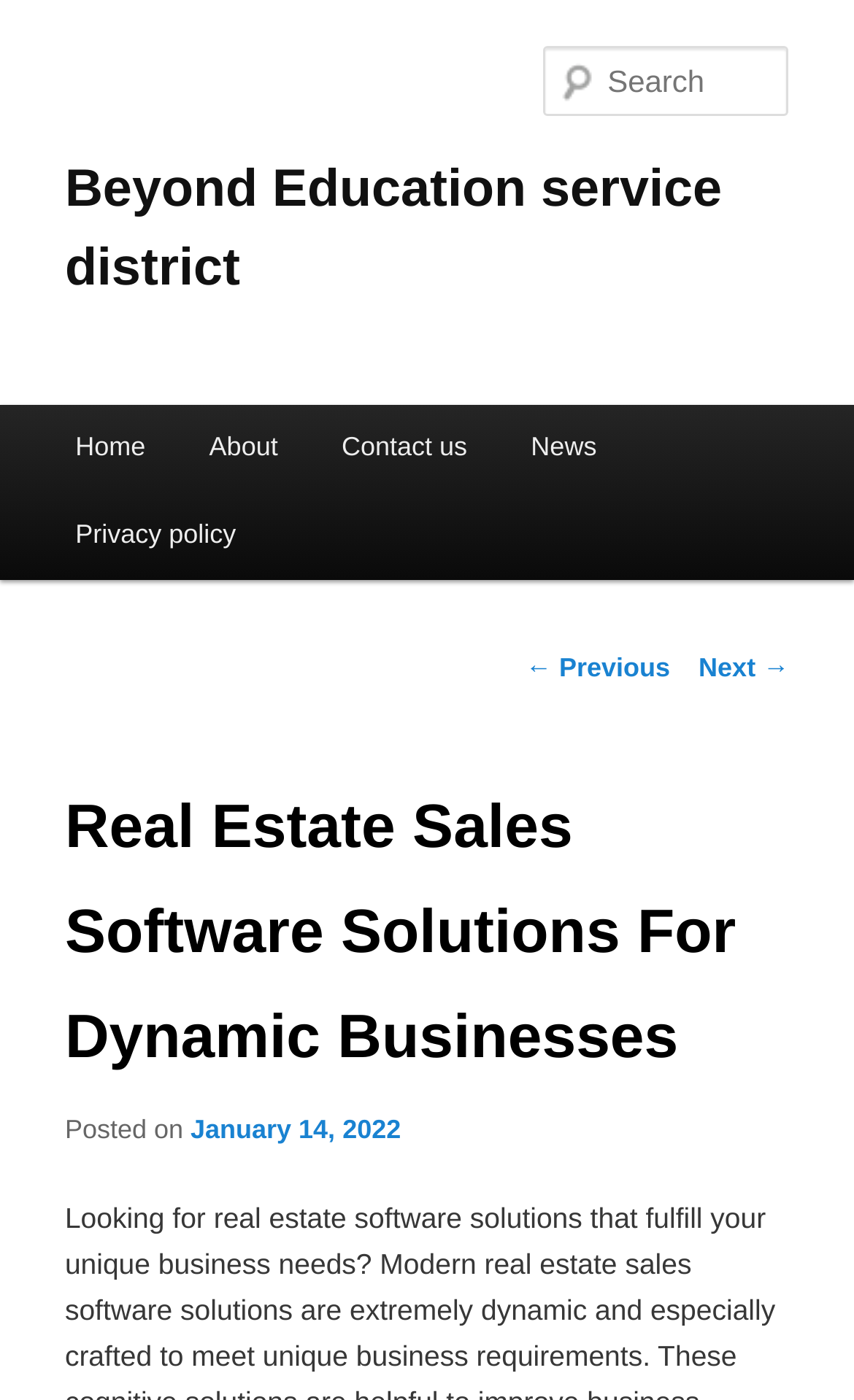Given the description "Home", provide the bounding box coordinates of the corresponding UI element.

[0.051, 0.289, 0.208, 0.351]